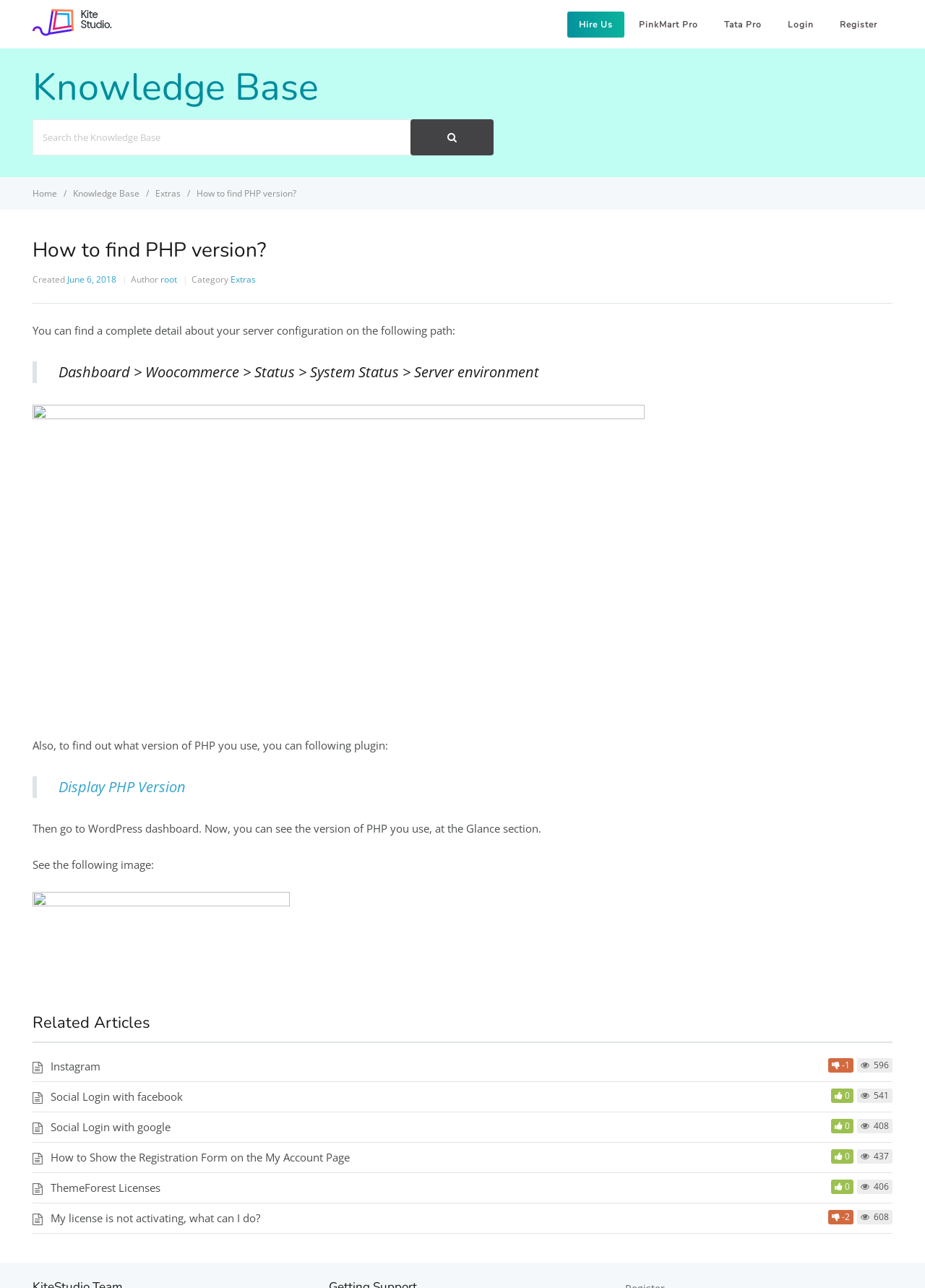Give a detailed account of the webpage's layout and content.

This webpage is titled "How to find PHP version? - Kitestudio Support" and appears to be a knowledge base article. At the top, there is a navigation menu with links to "Hire Us", "PinkMart Pro", "Tata Pro", "Login", and "Register". Below this, there is a heading that reads "Knowledge Base" and a search bar with a button to search the knowledge base.

The main content of the page is divided into two sections. The first section has a heading that reads "How to find PHP version?" and provides information on how to find the PHP version on a server. The text explains that the PHP version can be found by following a specific path in the WordPress dashboard. There is a blockquote that highlights the path, which is "Dashboard > Woocommerce > Status > System Status > Server environment". The text also mentions that a plugin can be used to find the PHP version.

The second section has a heading that reads "Related Articles" and lists several links to other articles, including "Instagram", "Social Login with facebook", "Social Login with google", and several others. Each article has a number of views displayed next to it.

There are no images on the page, except for the Kitestudio Support logo at the top. The layout is clean and easy to read, with clear headings and concise text.